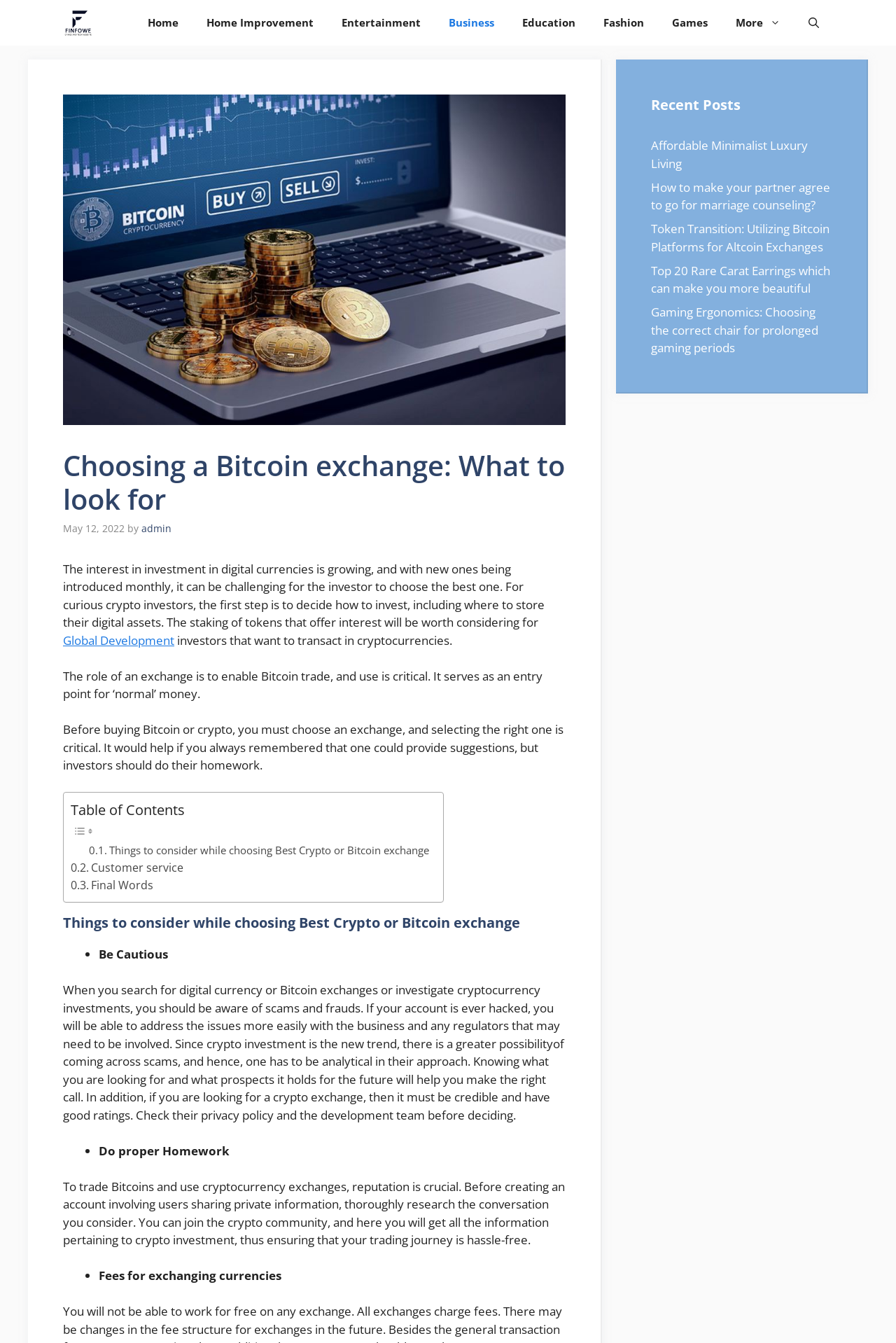Please locate the bounding box coordinates for the element that should be clicked to achieve the following instruction: "Open the 'Global Development' link". Ensure the coordinates are given as four float numbers between 0 and 1, i.e., [left, top, right, bottom].

[0.07, 0.471, 0.195, 0.483]